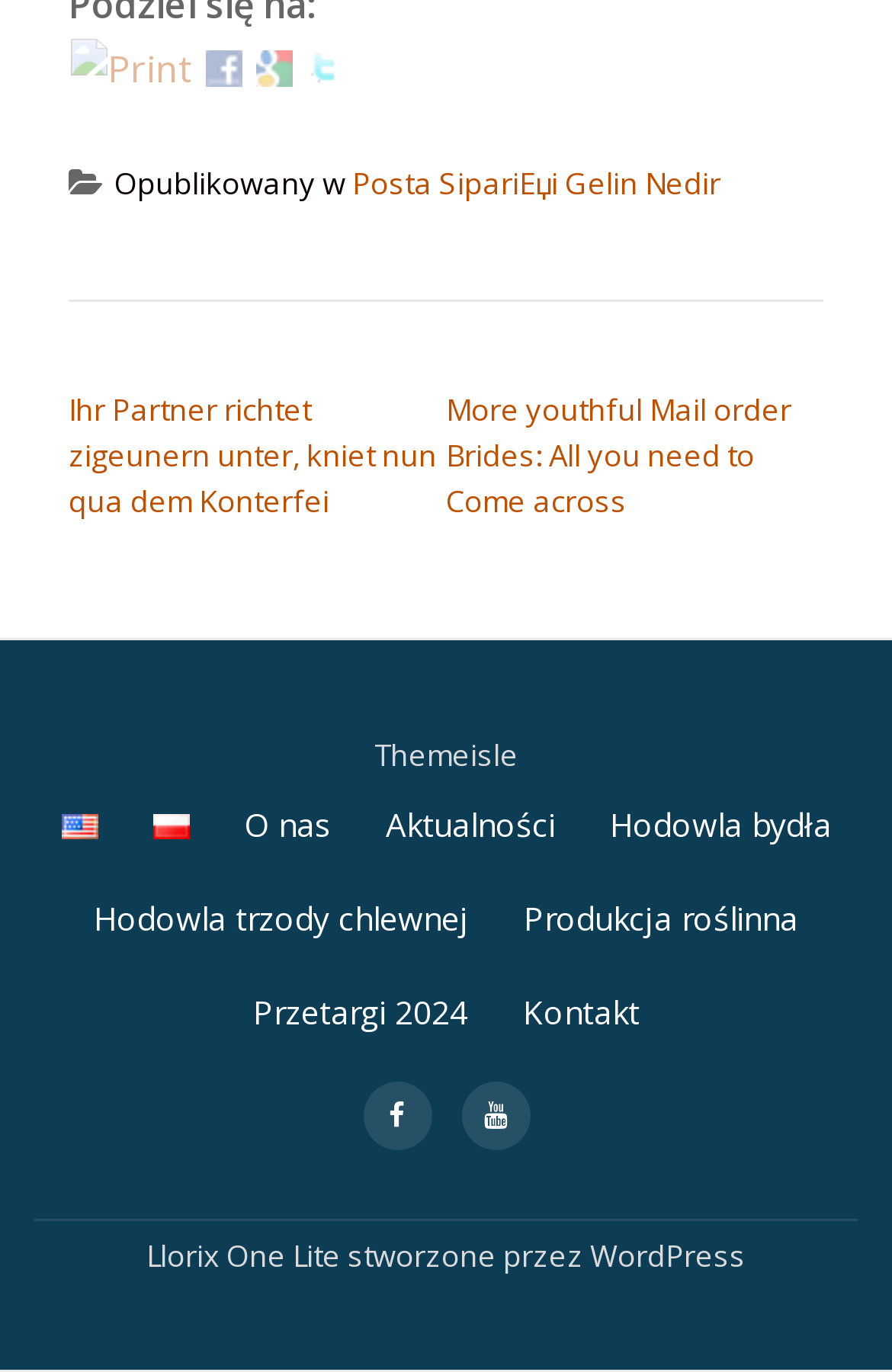Could you find the bounding box coordinates of the clickable area to complete this instruction: "Select English language"?

[0.068, 0.585, 0.109, 0.616]